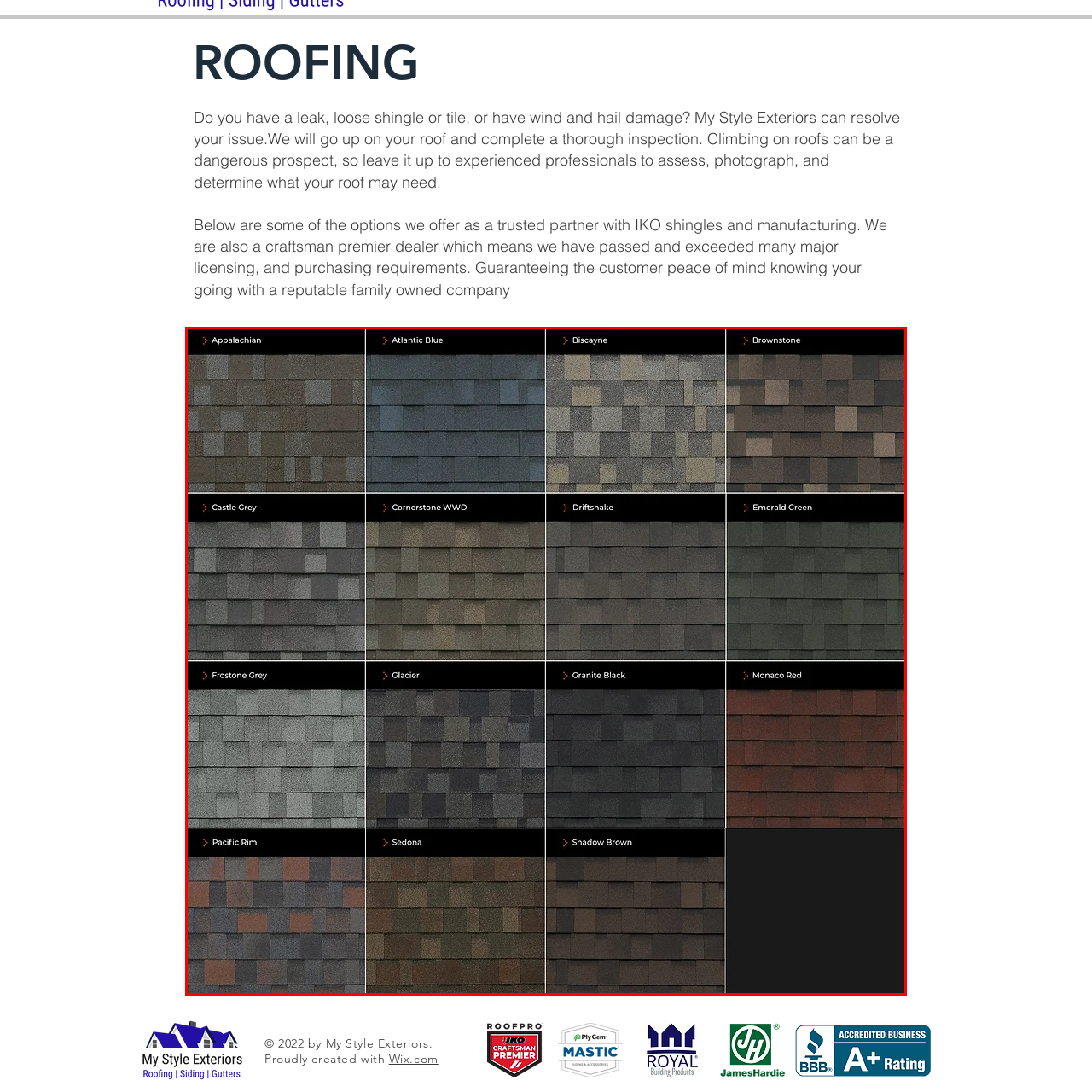Concentrate on the image inside the red frame and provide a detailed response to the subsequent question, utilizing the visual information from the image: 
What is the purpose of the image?

The caption explains that the image not only serves to inform potential customers about the various roofing shingle options but also emphasizes the brand's commitment to quality and variety in roofing materials, ensuring homeowners can find the perfect match for their home's style and needs.